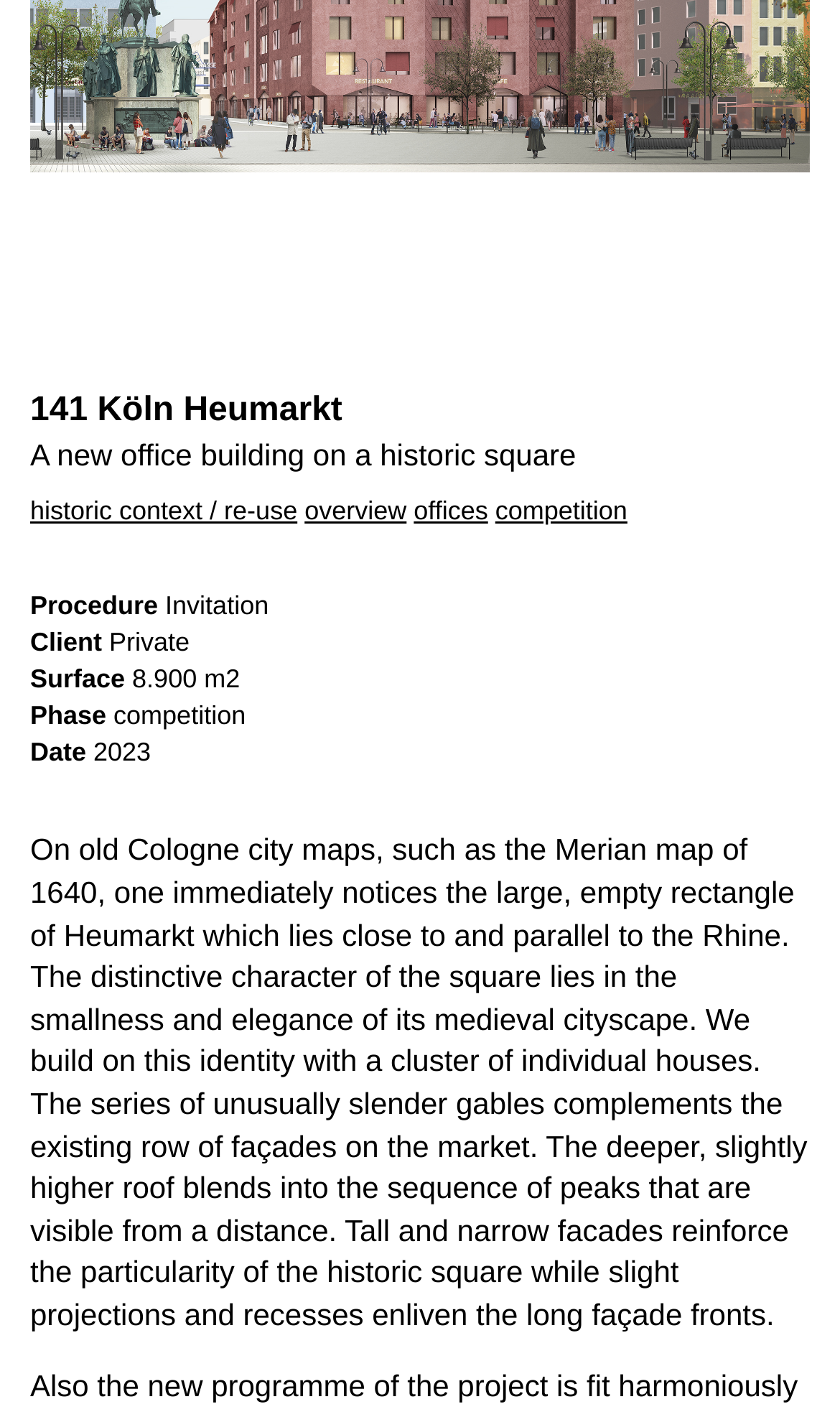Identify the bounding box coordinates for the UI element described by the following text: "overview". Provide the coordinates as four float numbers between 0 and 1, in the format [left, top, right, bottom].

[0.363, 0.35, 0.484, 0.372]